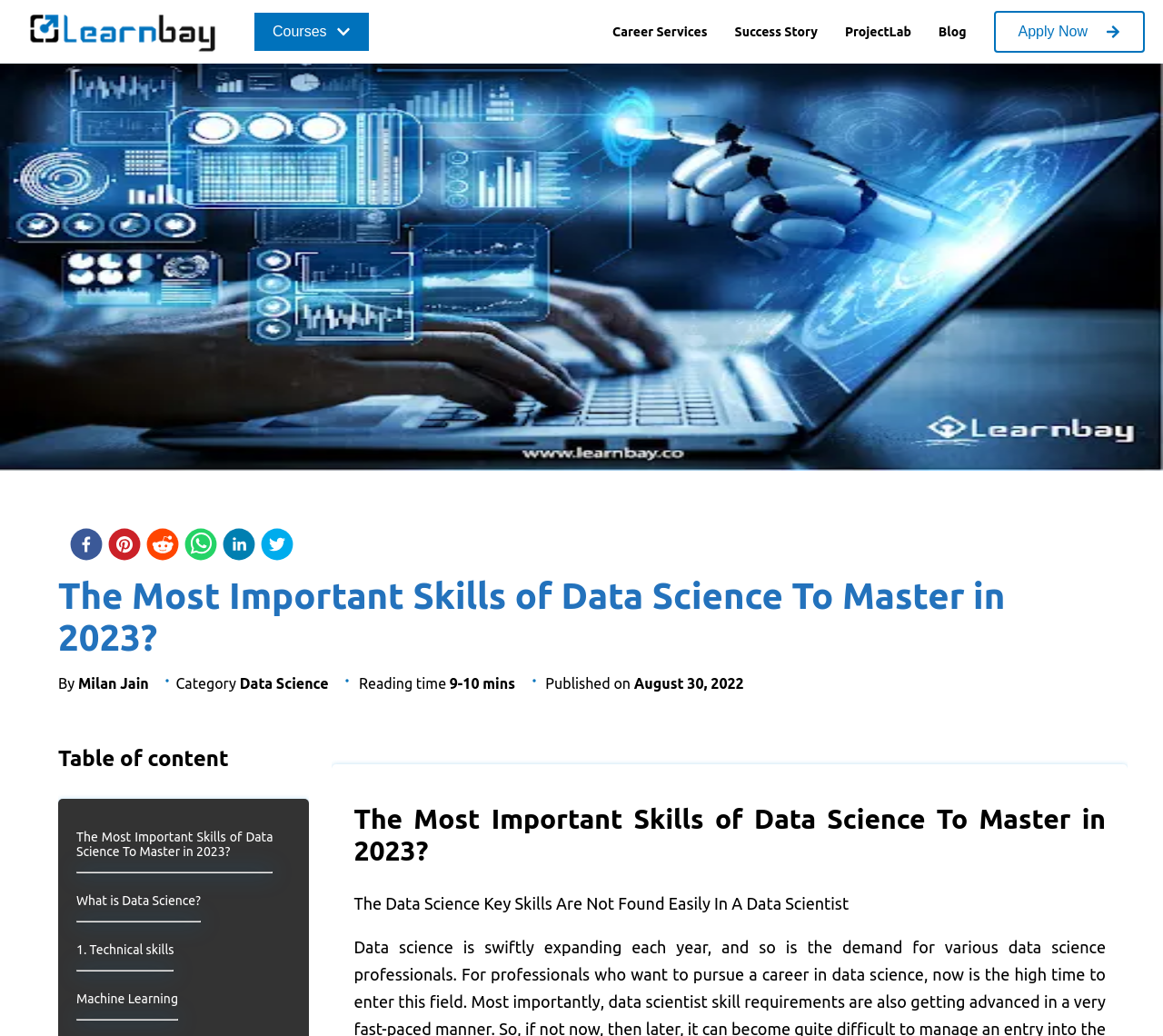Identify the bounding box coordinates of the area you need to click to perform the following instruction: "Click the 'Data Science' link".

[0.206, 0.652, 0.282, 0.668]